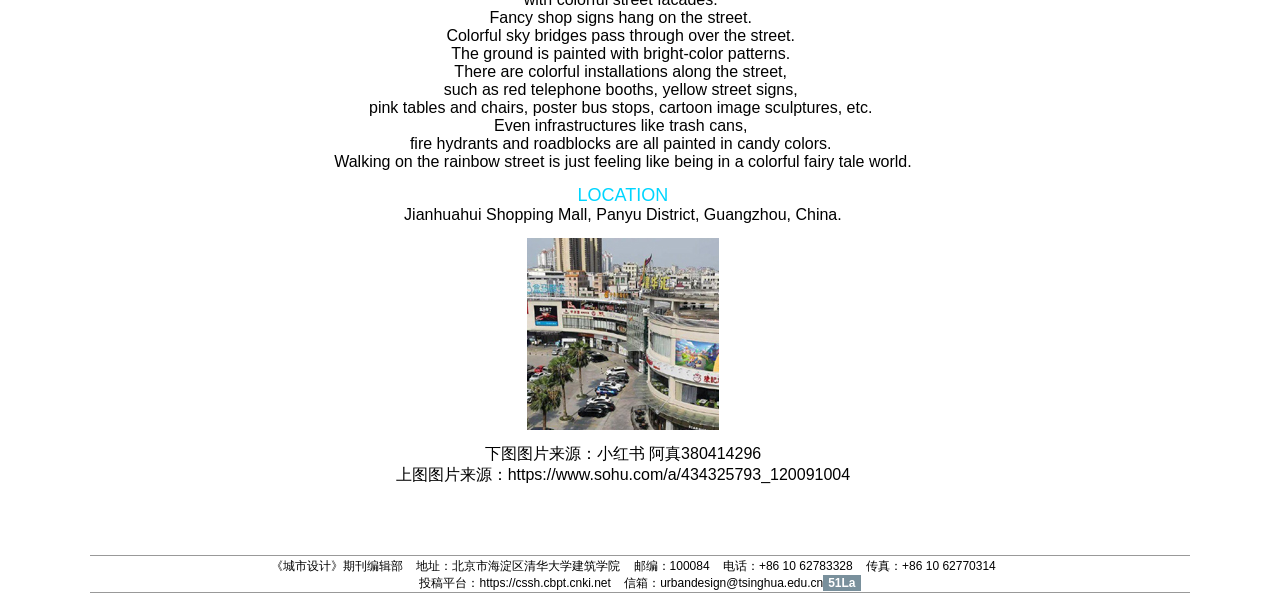What is the theme of the street design?
Please ensure your answer is as detailed and informative as possible.

I found the theme of the street design by reading the text 'Walking on the rainbow street is just feeling like being in a colorful fairy tale world.' which describes the overall theme of the street design.